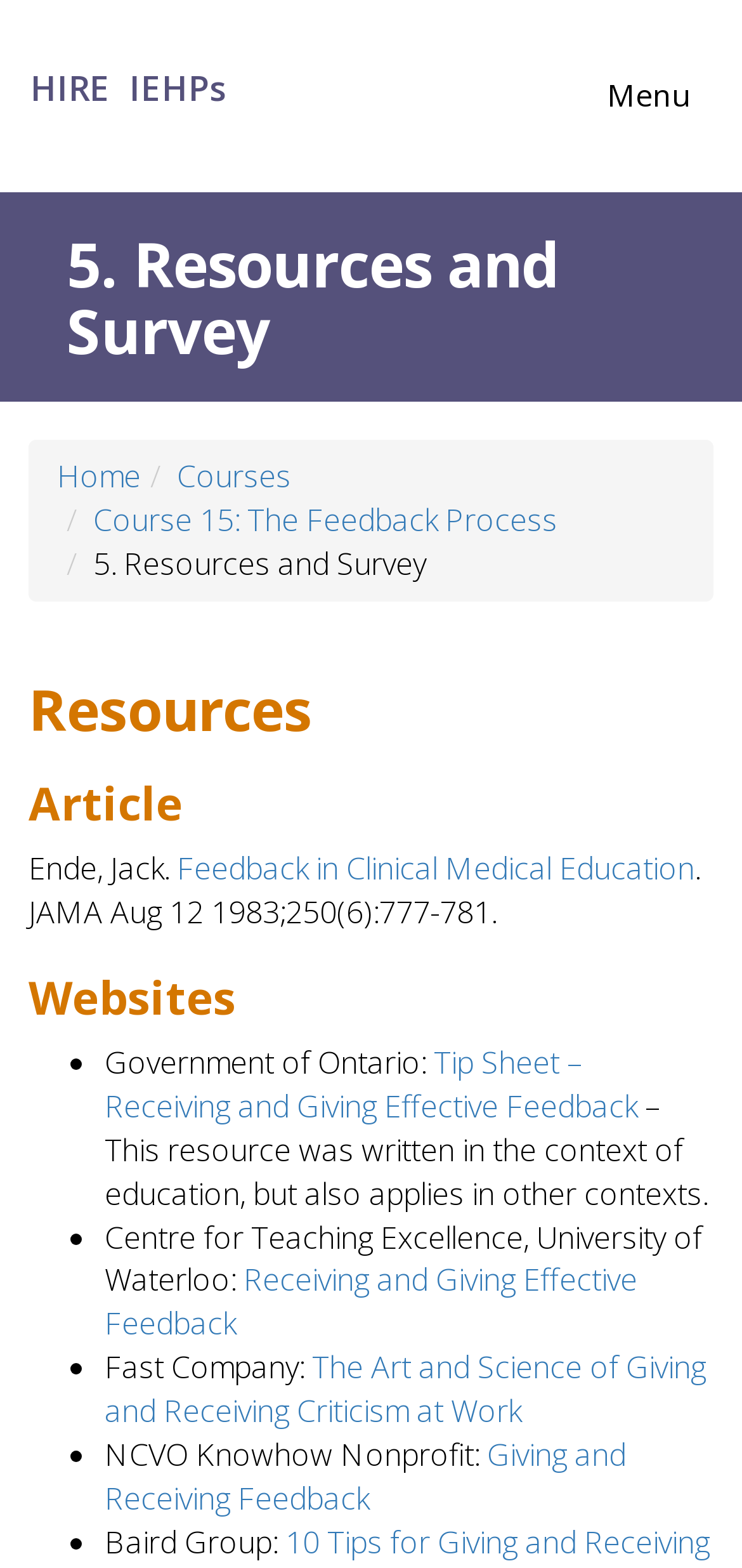Provide a one-word or one-phrase answer to the question:
What is the topic of the resources listed on this webpage?

Feedback